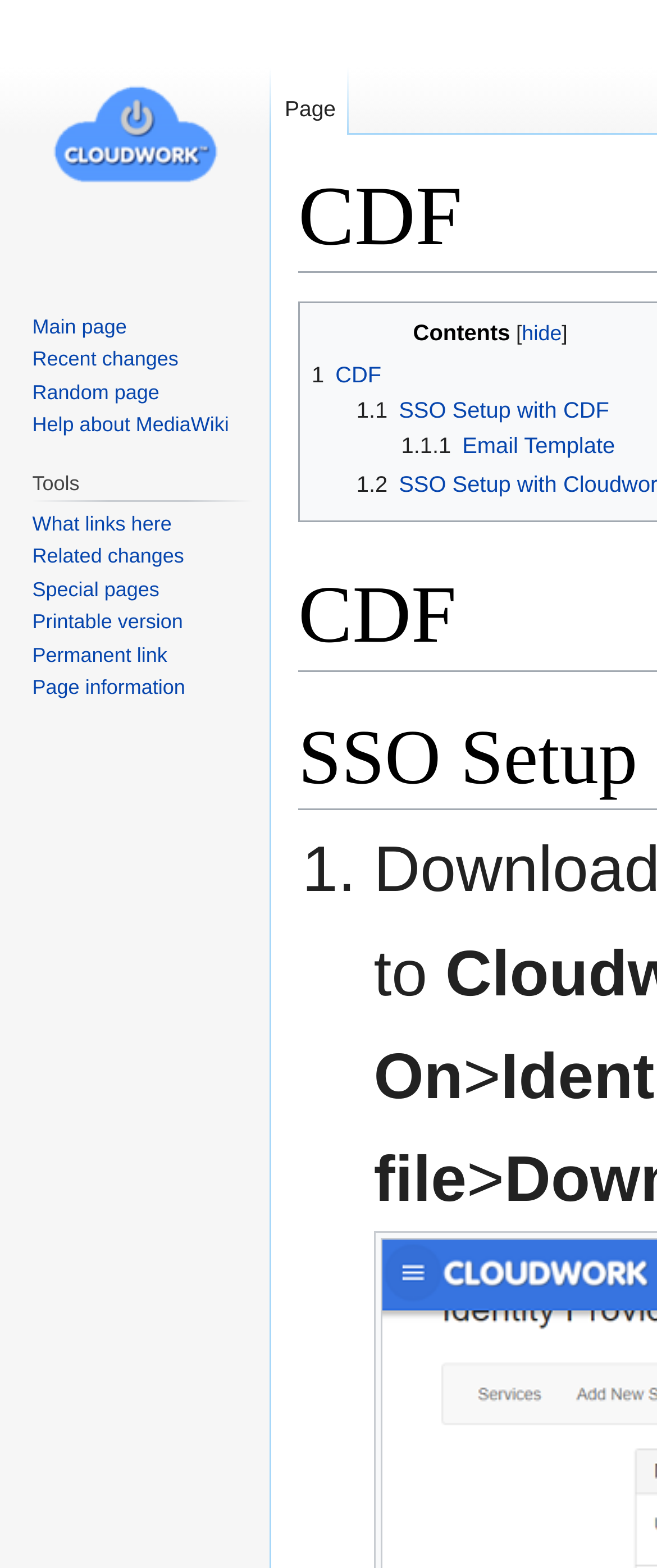Please determine the bounding box coordinates of the element to click on in order to accomplish the following task: "Go to CDF page". Ensure the coordinates are four float numbers ranging from 0 to 1, i.e., [left, top, right, bottom].

[0.474, 0.231, 0.58, 0.247]